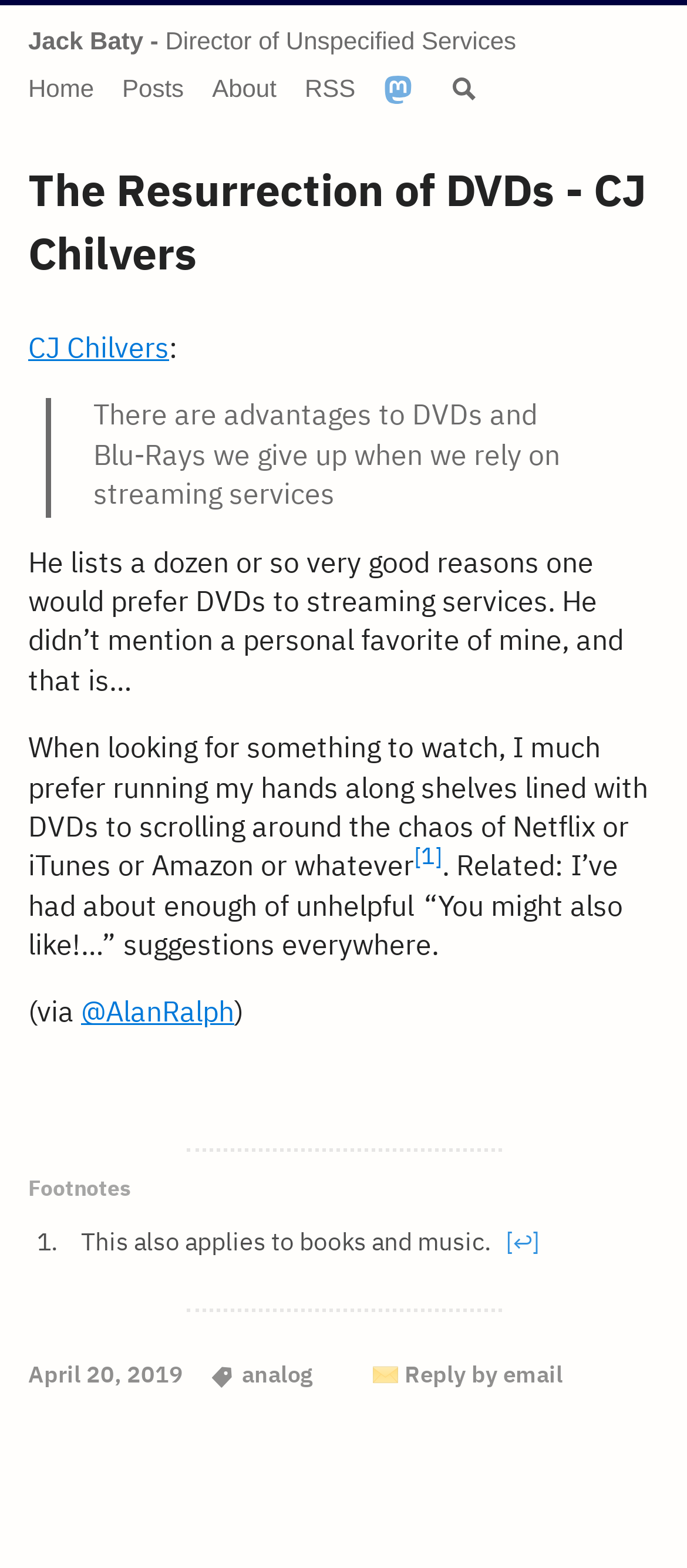Answer the question using only a single word or phrase: 
What is the topic of this article?

DVDs and Blu-Rays